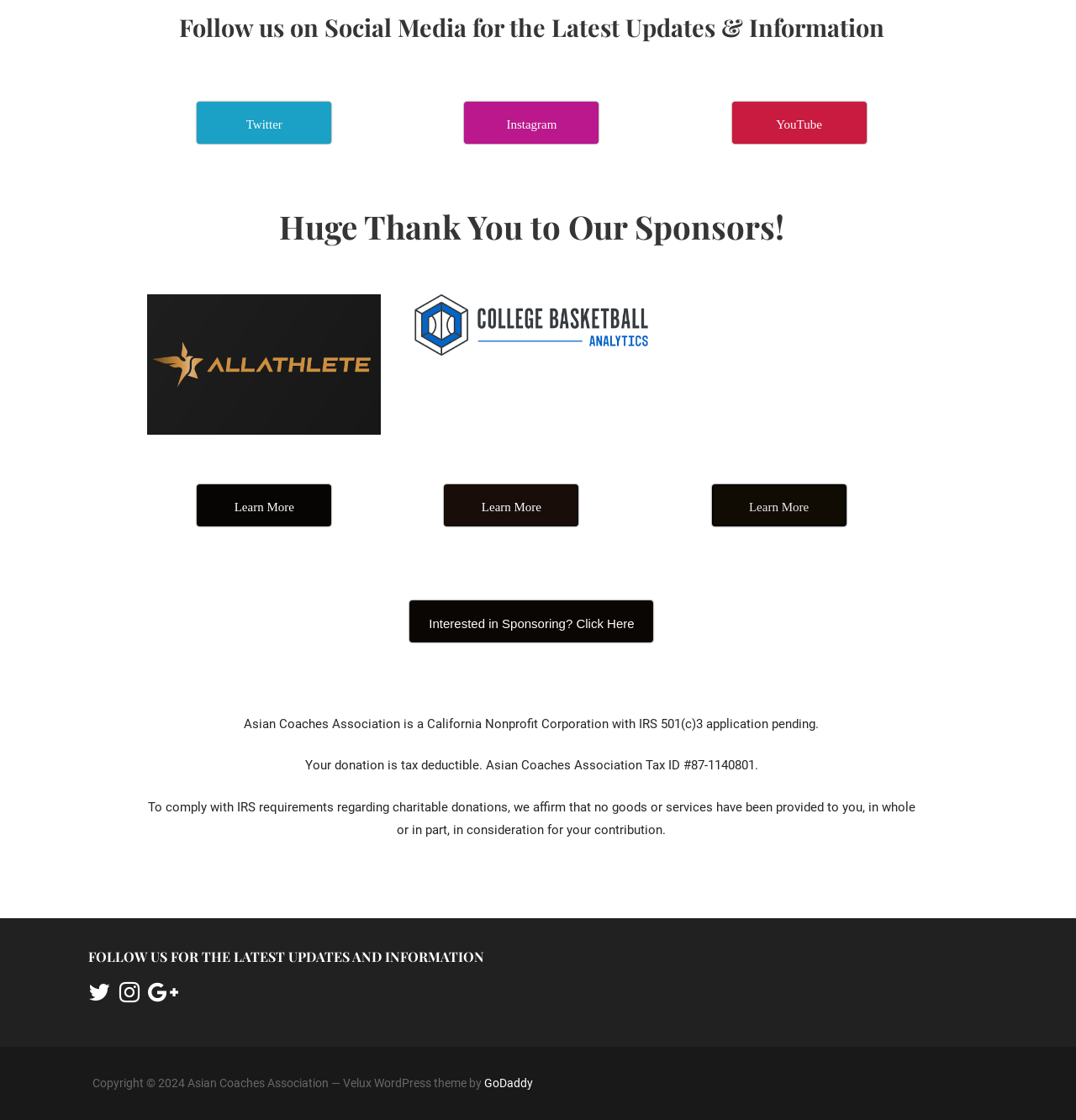Can you provide the bounding box coordinates for the element that should be clicked to implement the instruction: "Follow us on Twitter"?

[0.183, 0.091, 0.308, 0.129]